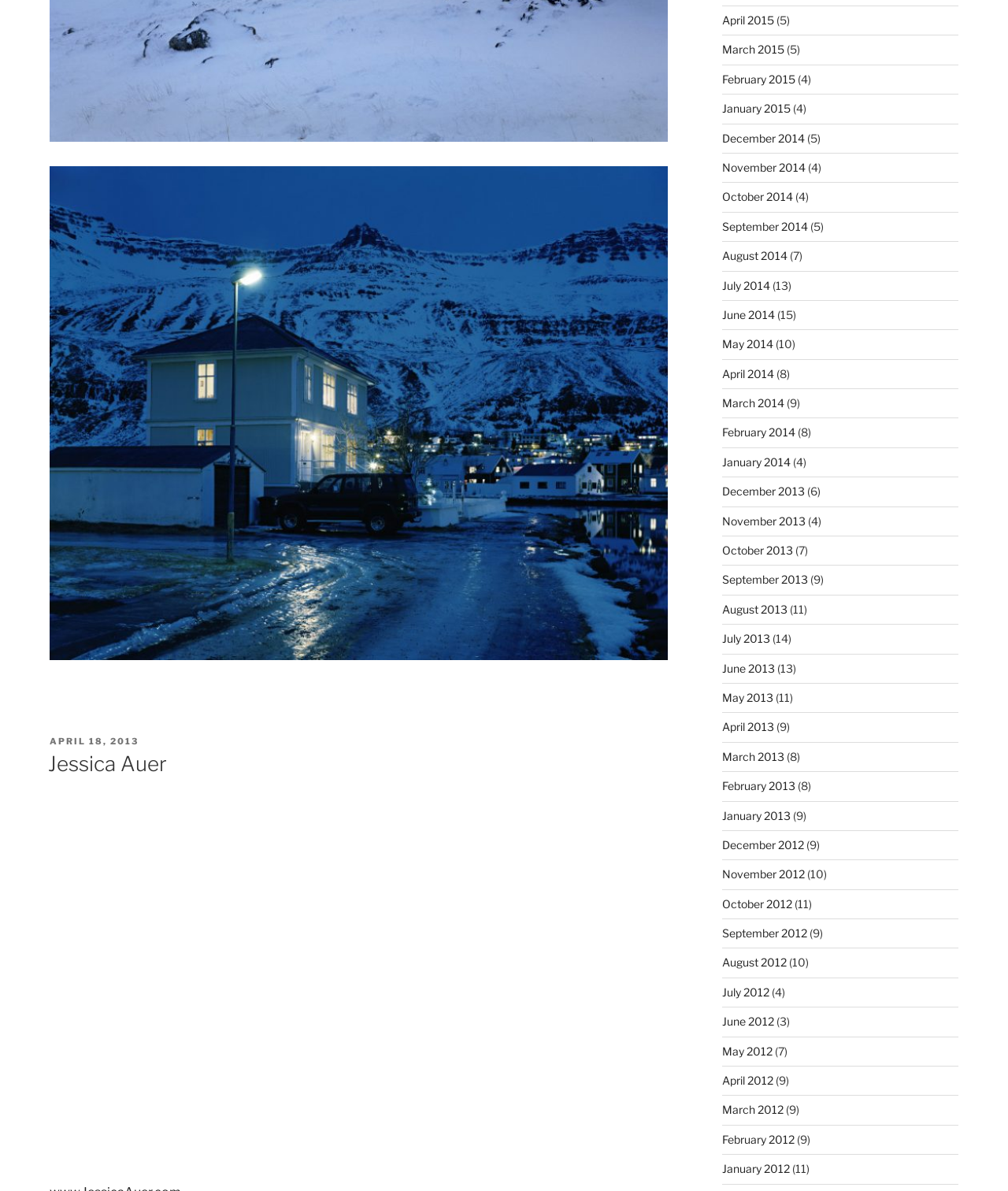Identify the bounding box for the described UI element: "April 18, 2013April 3, 2013".

[0.049, 0.618, 0.138, 0.627]